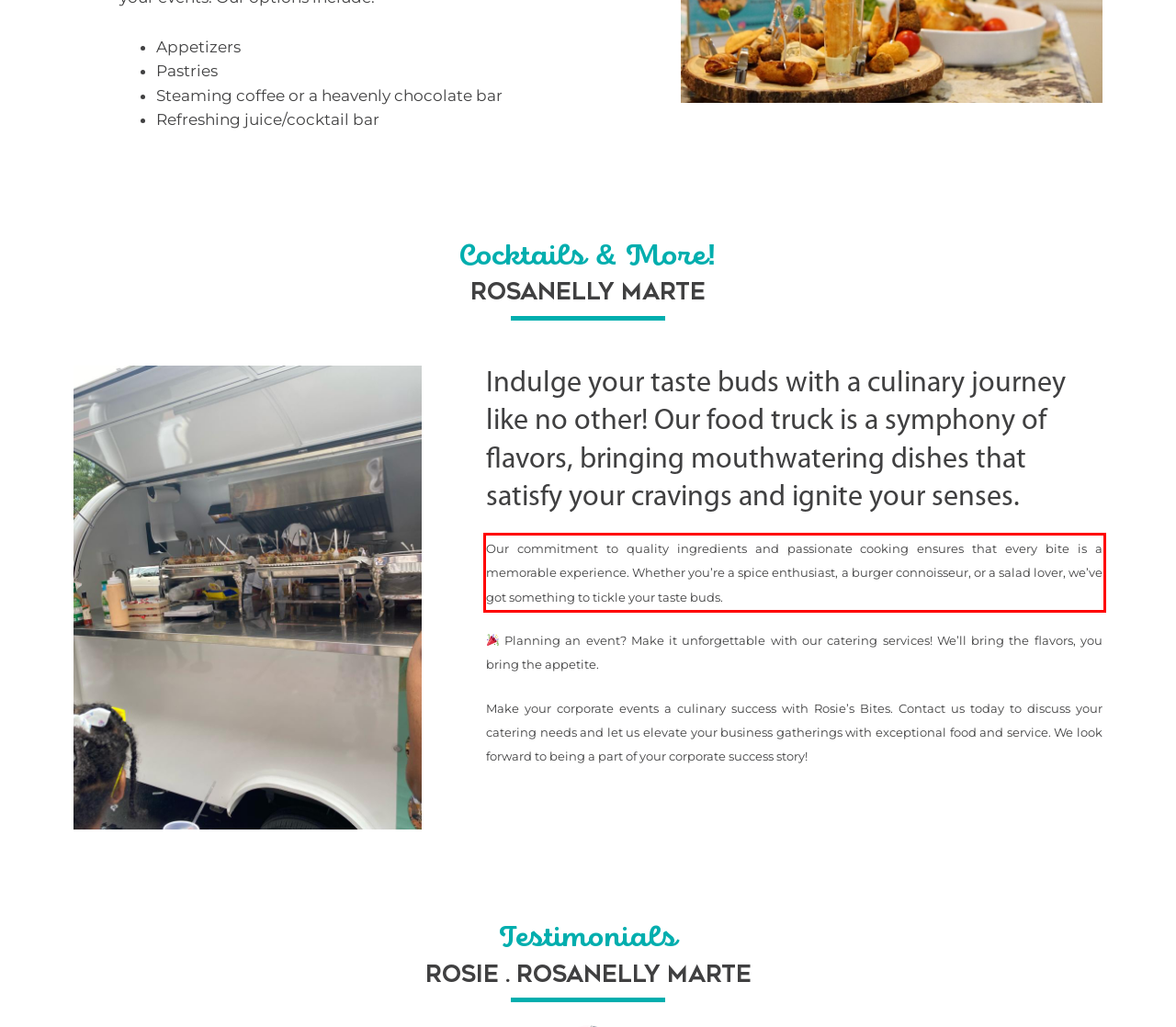Analyze the red bounding box in the provided webpage screenshot and generate the text content contained within.

Our commitment to quality ingredients and passionate cooking ensures that every bite is a memorable experience. Whether you’re a spice enthusiast, a burger connoisseur, or a salad lover, we’ve got something to tickle your taste buds.